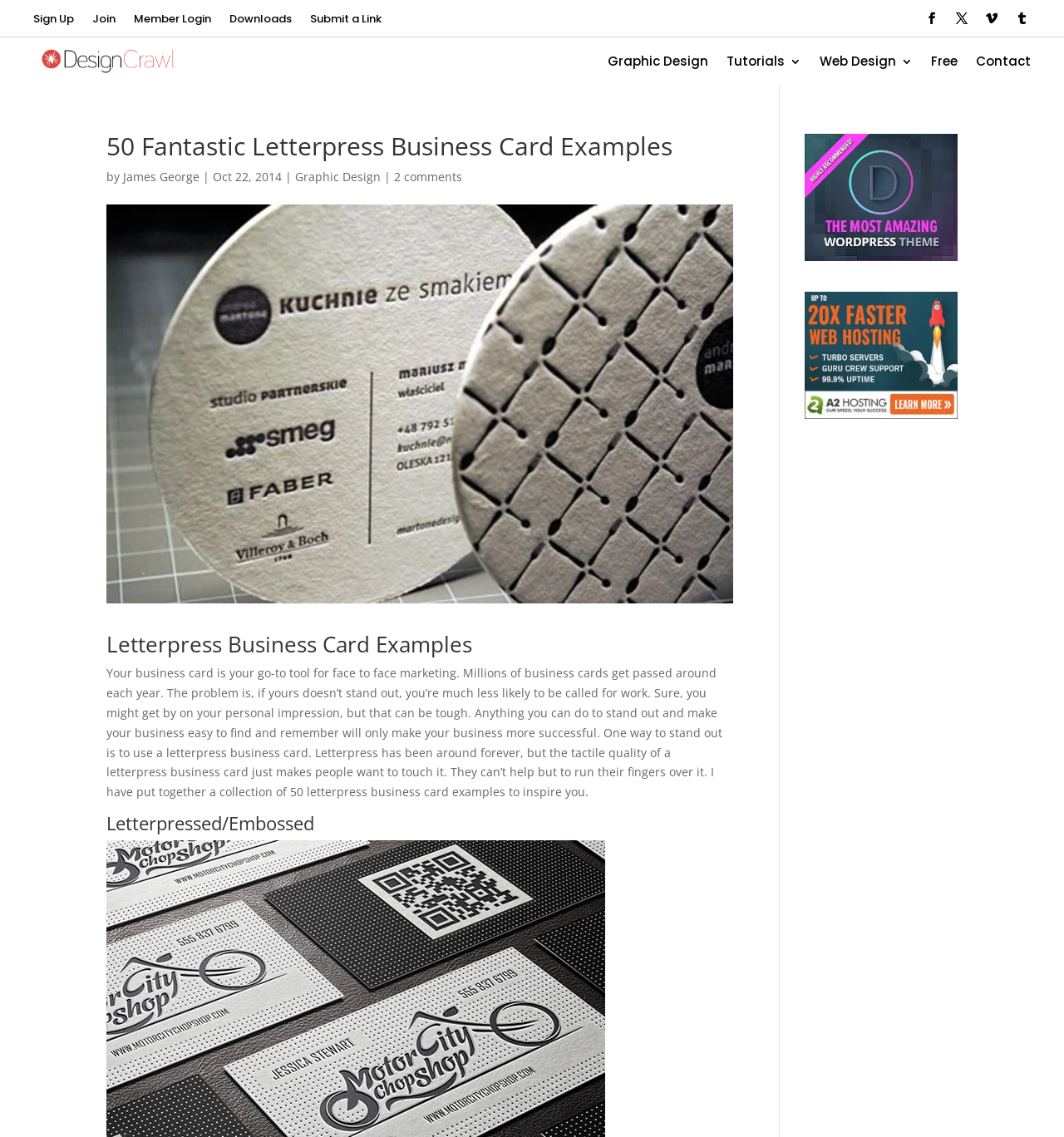Provide an in-depth caption for the webpage.

This webpage is a collection of 50 fantastic letterpress business card examples. At the top left corner, there are several links, including "Sign Up", "Join", "Member Login", "Downloads", and "Submit a Link". To the right of these links, there are four social media icons. Below these links, there is a logo with a link to the homepage.

On the top right side, there are several categories, including "Graphic Design", "Tutorials 3", "Web Design 3", "Free", and "Contact". Below these categories, there is a heading that reads "50 Fantastic Letterpress Business Card Examples" followed by the author's name, "James George", and the date "Oct 22, 2014". There are also links to "Graphic Design" and "2 comments" on the same line.

The main content of the webpage is divided into sections. The first section has a heading "Letterpress Business Card Examples" and a paragraph of text that explains the importance of business cards and how letterpress business cards can stand out. Below this section, there is a heading "Letterpressed/Embossed" with a link to the same title.

The rest of the webpage is filled with a collection of 50 letterpress business card examples, which are not described in the accessibility tree. However, there are three advertisements on the right side of the webpage, each in an iframe.